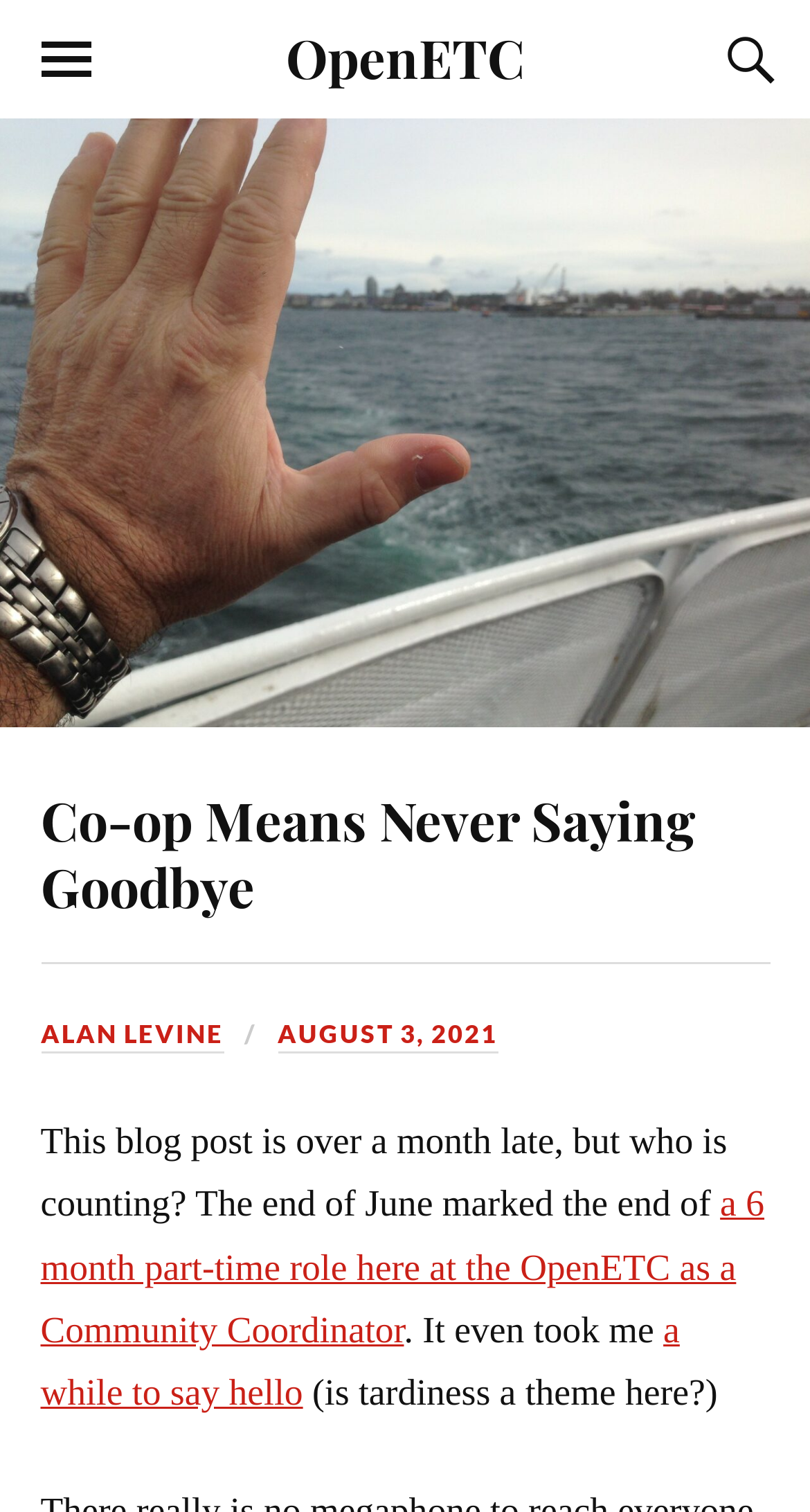How many buttons are in the top section of the webpage?
Using the image, respond with a single word or phrase.

2